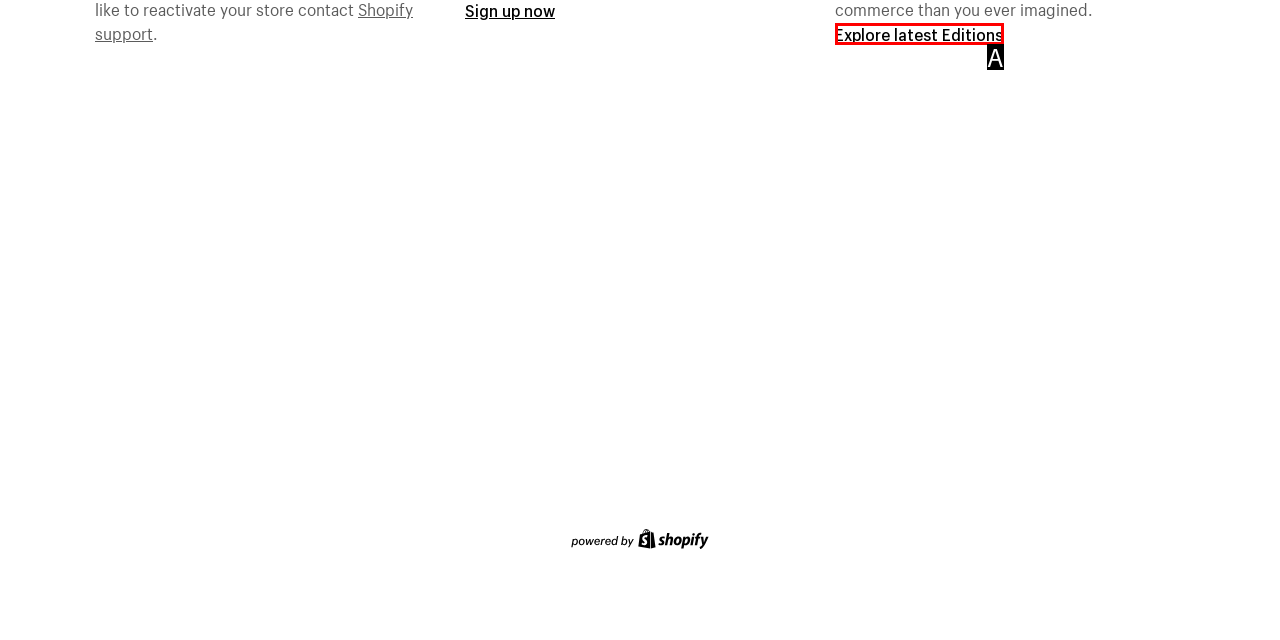Identify the letter that best matches this UI element description: Explore latest Editions
Answer with the letter from the given options.

A